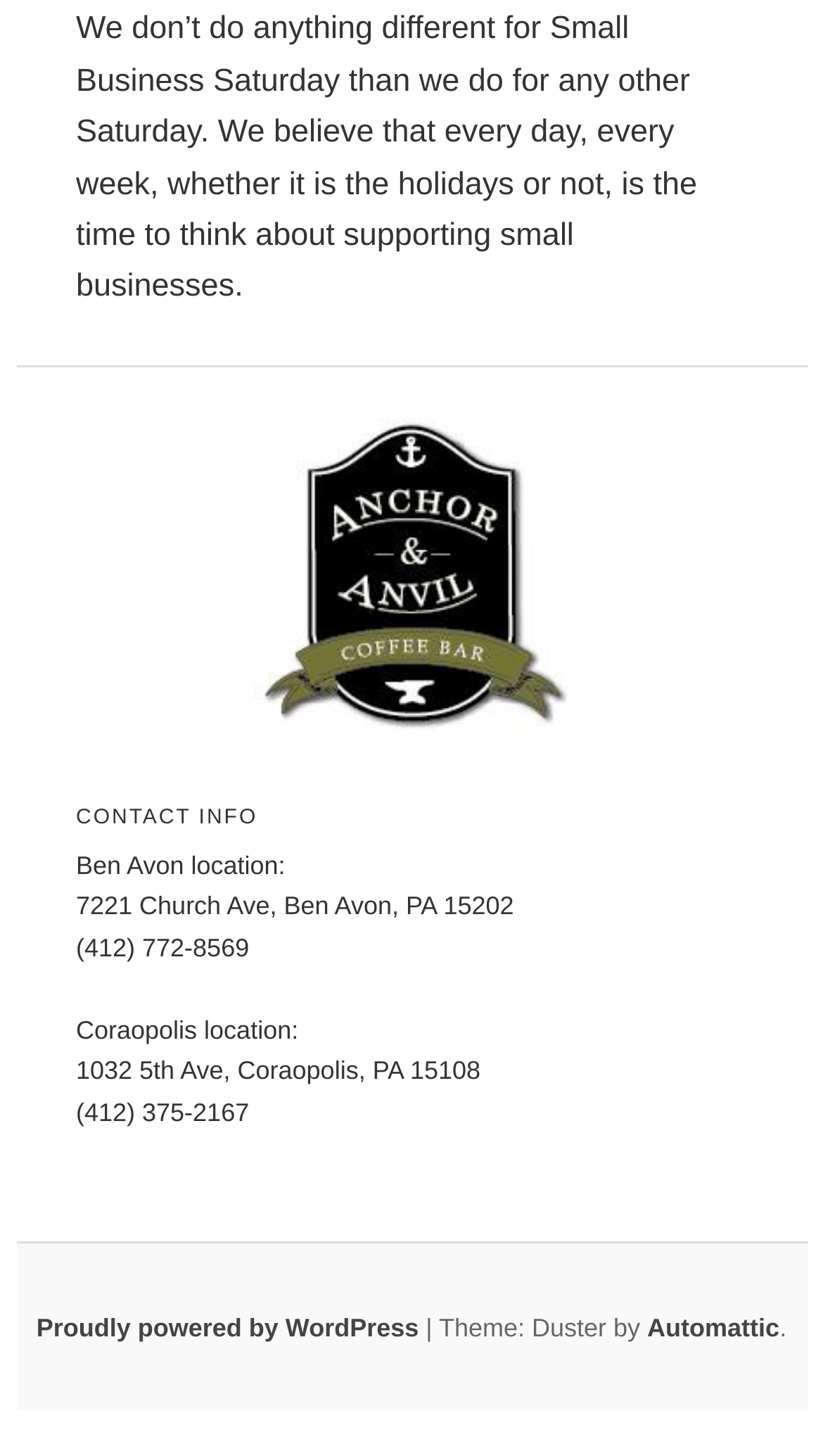Given the element description, predict the bounding box coordinates in the format (top-left x, top-left y, bottom-right x, bottom-right y). Make sure all values are between 0 and 1. Here is the element description: Proudly powered by WordPress

[0.044, 0.901, 0.509, 0.922]